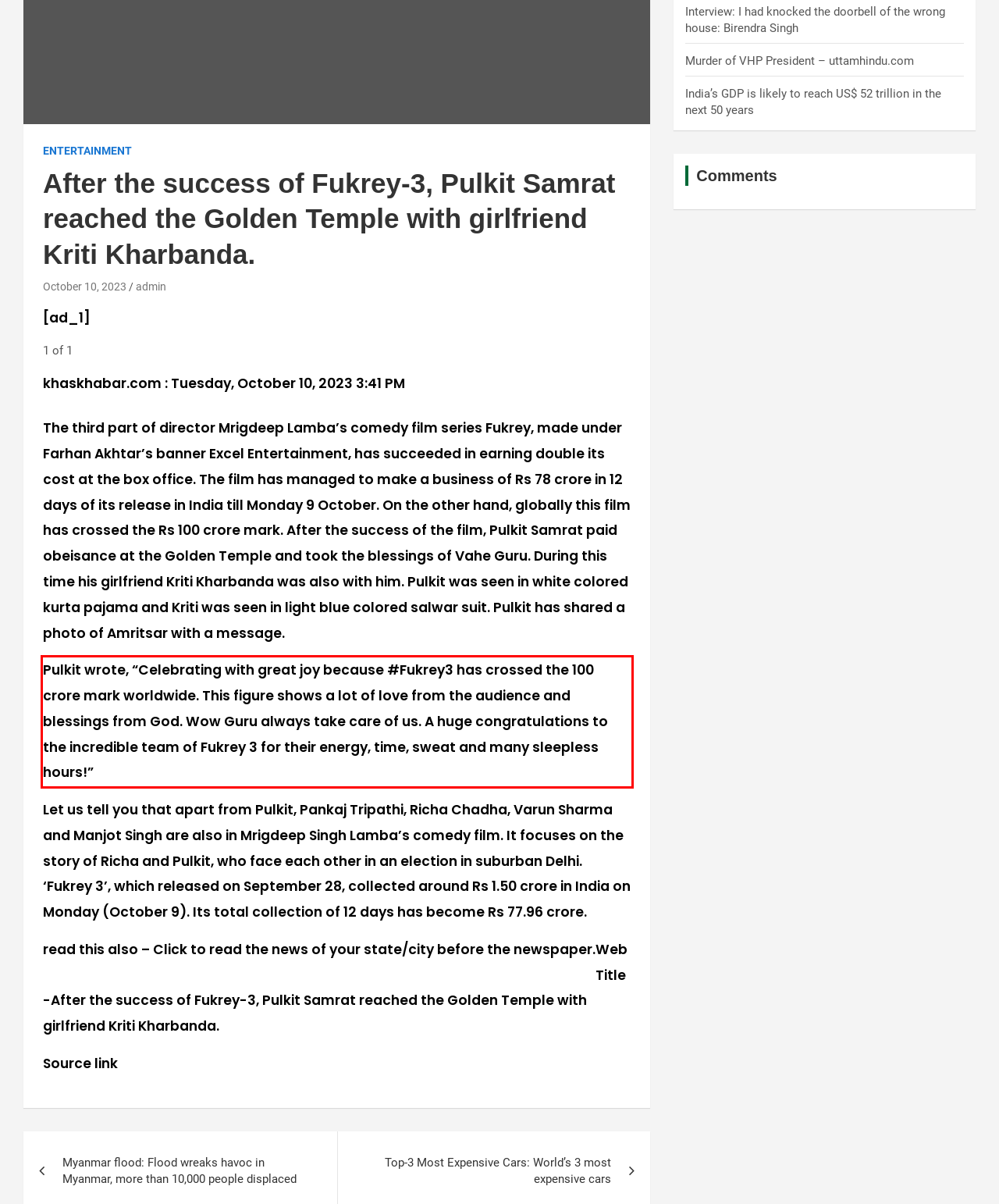Given a screenshot of a webpage, identify the red bounding box and perform OCR to recognize the text within that box.

Pulkit wrote, “Celebrating with great joy because #Fukrey3 has crossed the 100 crore mark worldwide. This figure shows a lot of love from the audience and blessings from God. Wow Guru always take care of us. A huge congratulations to the incredible team of Fukrey 3 for their energy, time, sweat and many sleepless hours!”